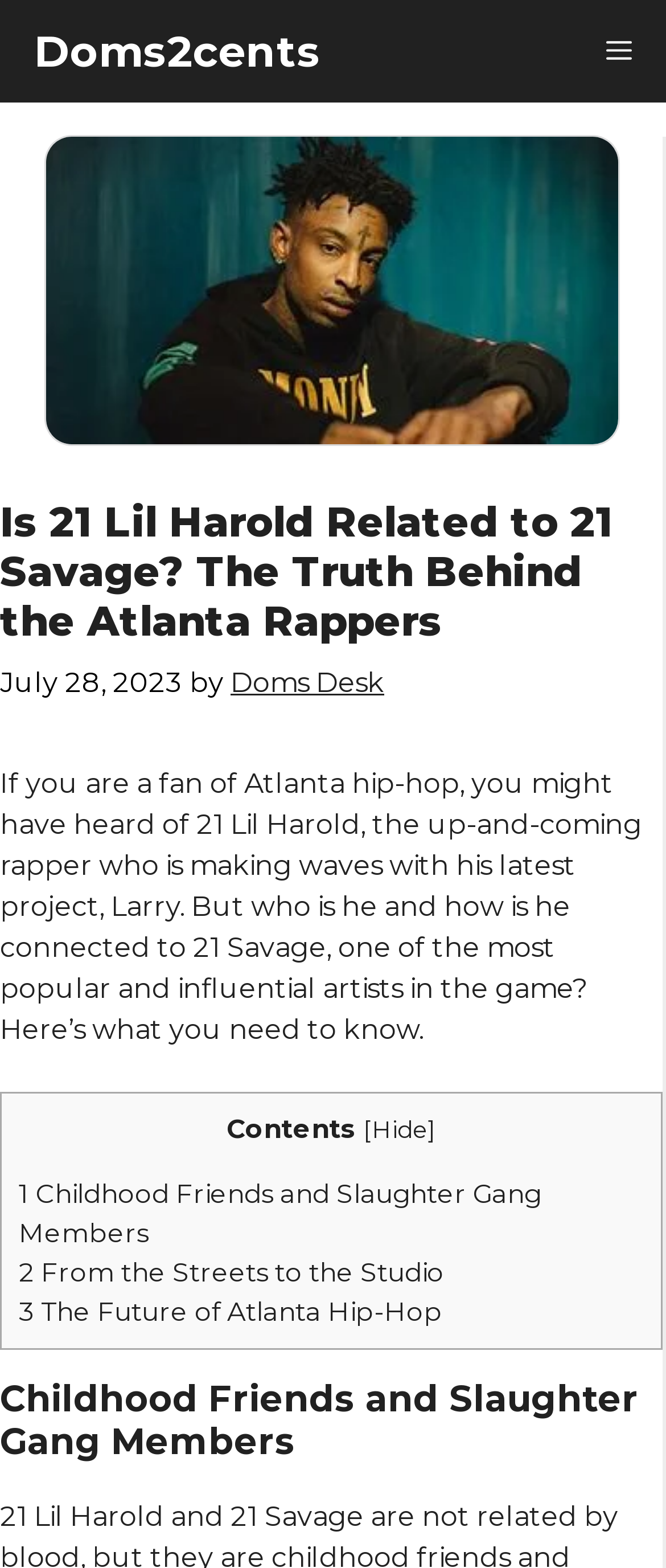Using the description: "Hide", determine the UI element's bounding box coordinates. Ensure the coordinates are in the format of four float numbers between 0 and 1, i.e., [left, top, right, bottom].

[0.558, 0.712, 0.642, 0.729]